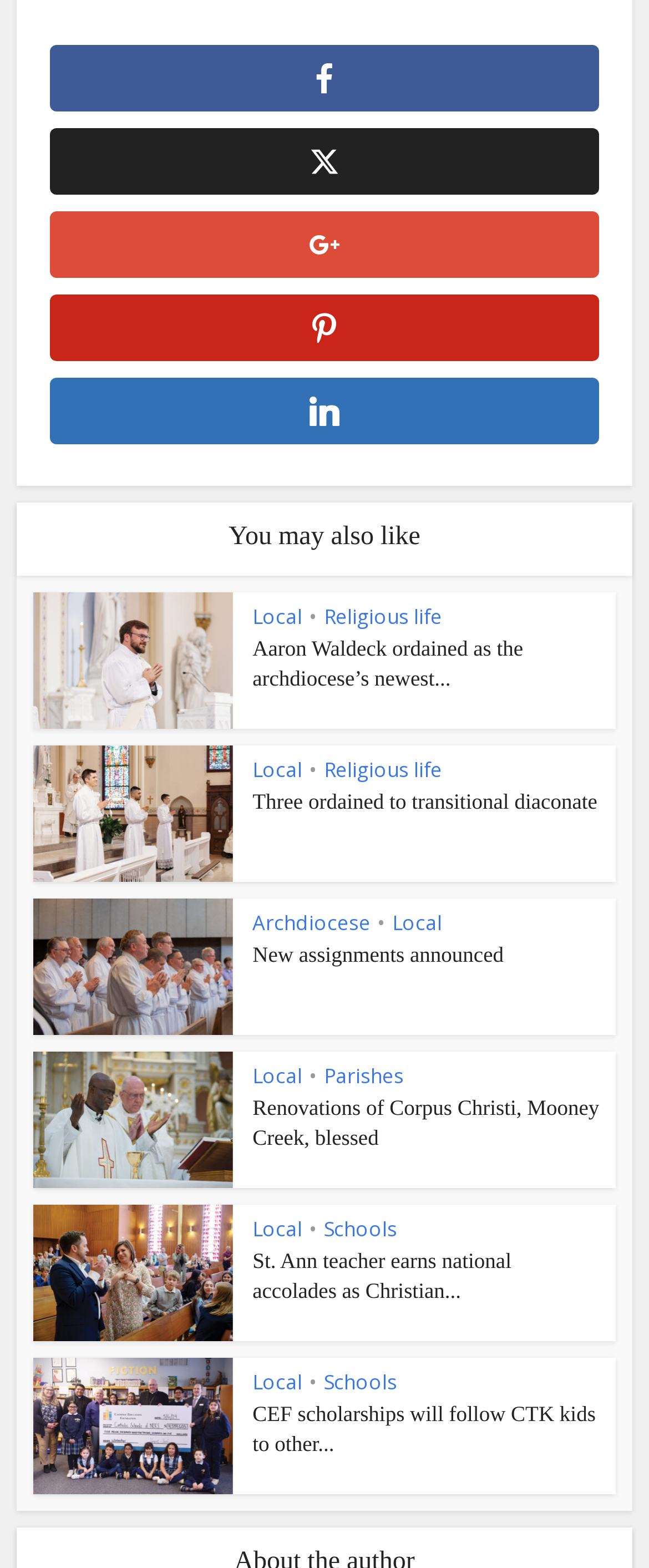Find the bounding box coordinates of the clickable element required to execute the following instruction: "Learn about 'St. Ann teacher earns national accolades as Christian…'". Provide the coordinates as four float numbers between 0 and 1, i.e., [left, top, right, bottom].

[0.389, 0.796, 0.788, 0.831]